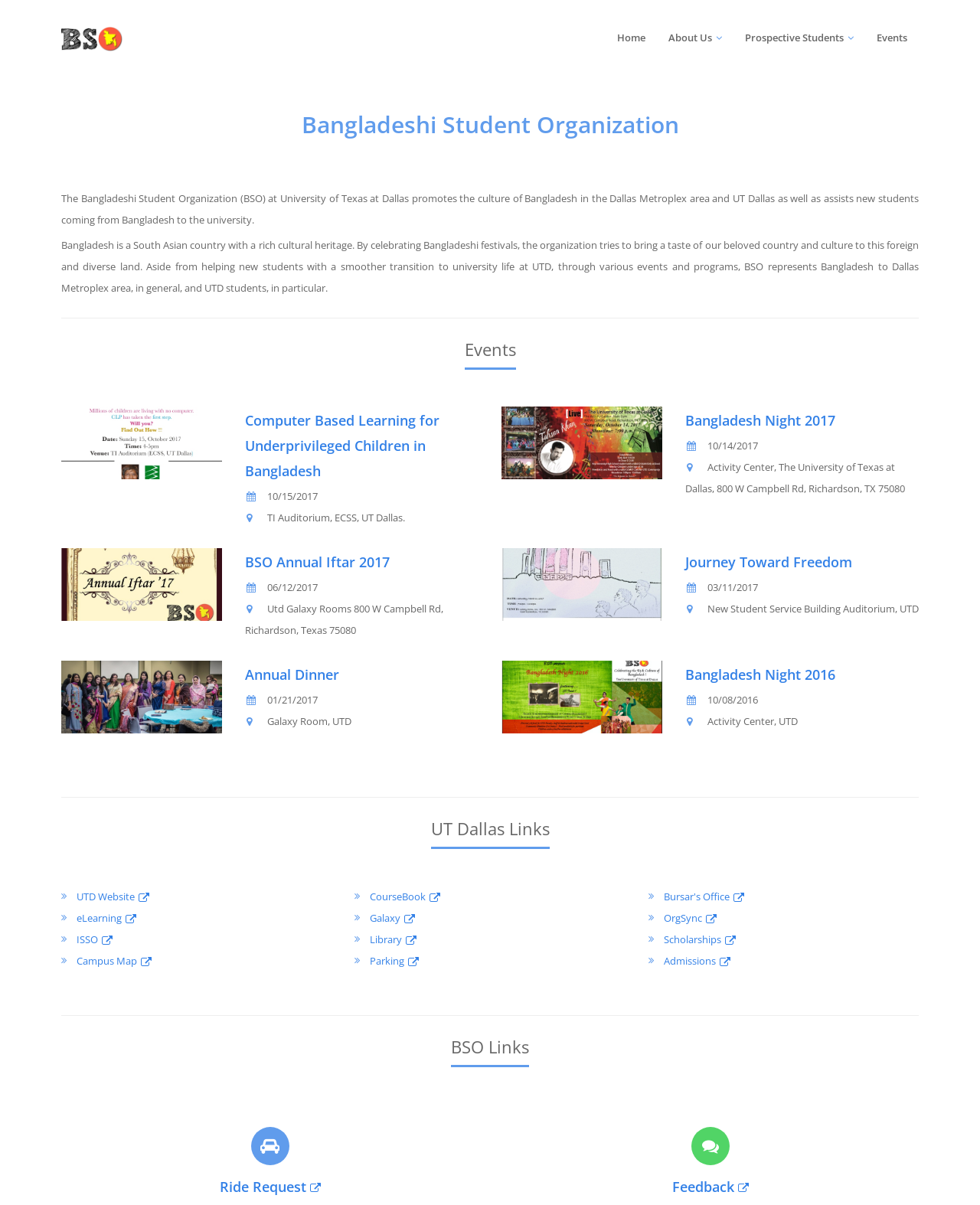What is the location of the university?
Provide a concise answer using a single word or phrase based on the image.

University of Texas at Dallas